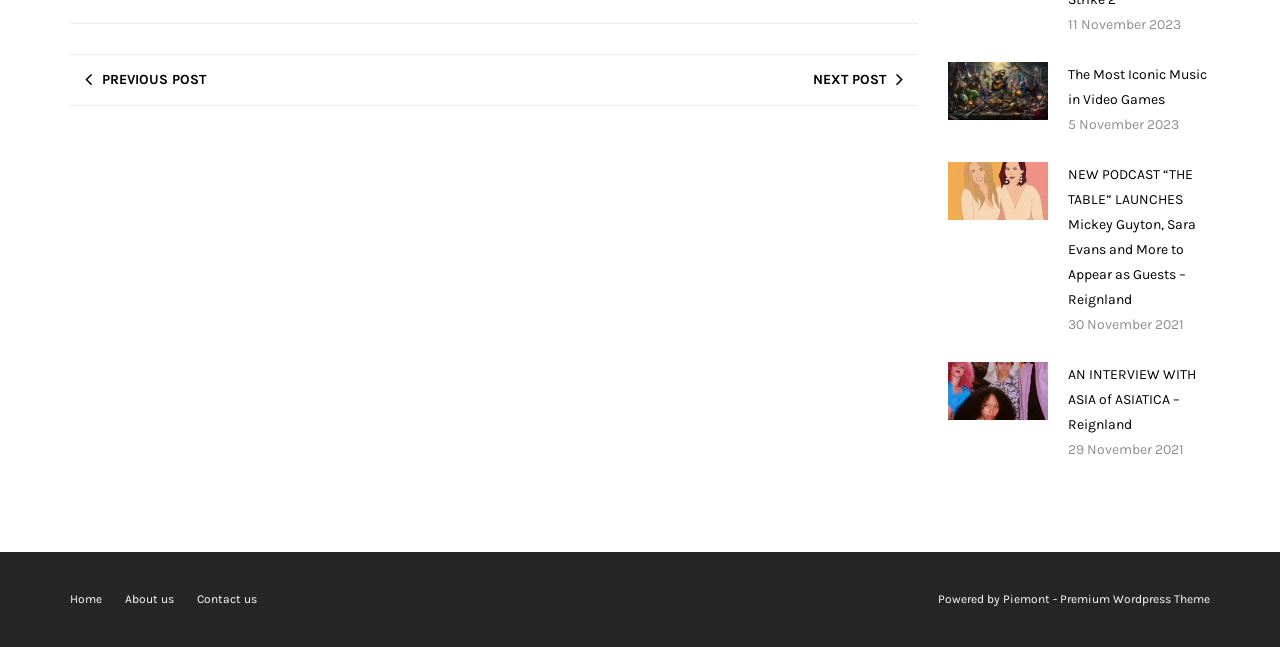Find the coordinates for the bounding box of the element with this description: "animation@capilanou.ca".

None